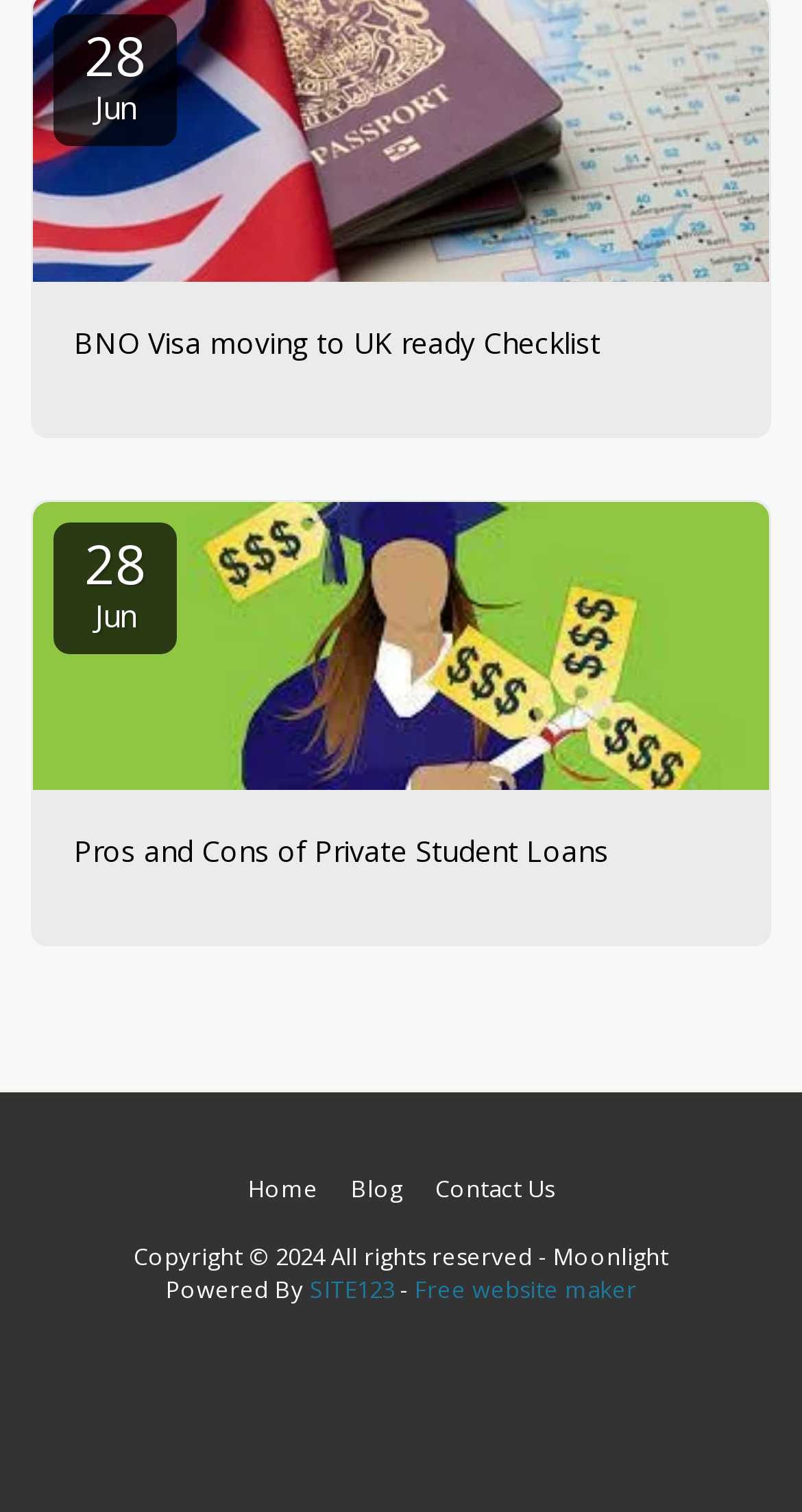Find the bounding box of the web element that fits this description: "Contact us".

[0.542, 0.773, 0.691, 0.8]